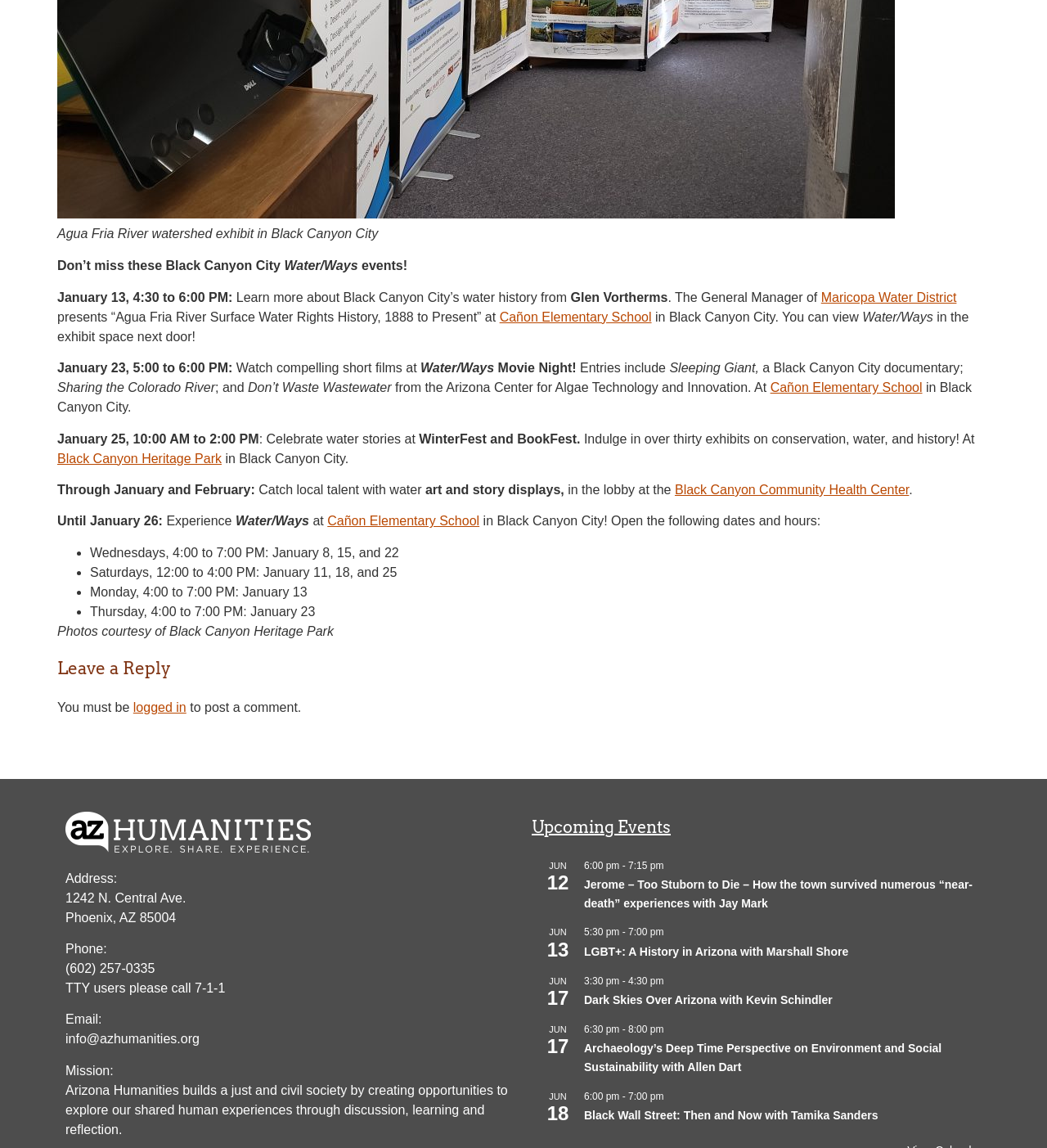Find the bounding box coordinates of the clickable area that will achieve the following instruction: "Click 'Cañon Elementary School'".

[0.477, 0.27, 0.622, 0.282]